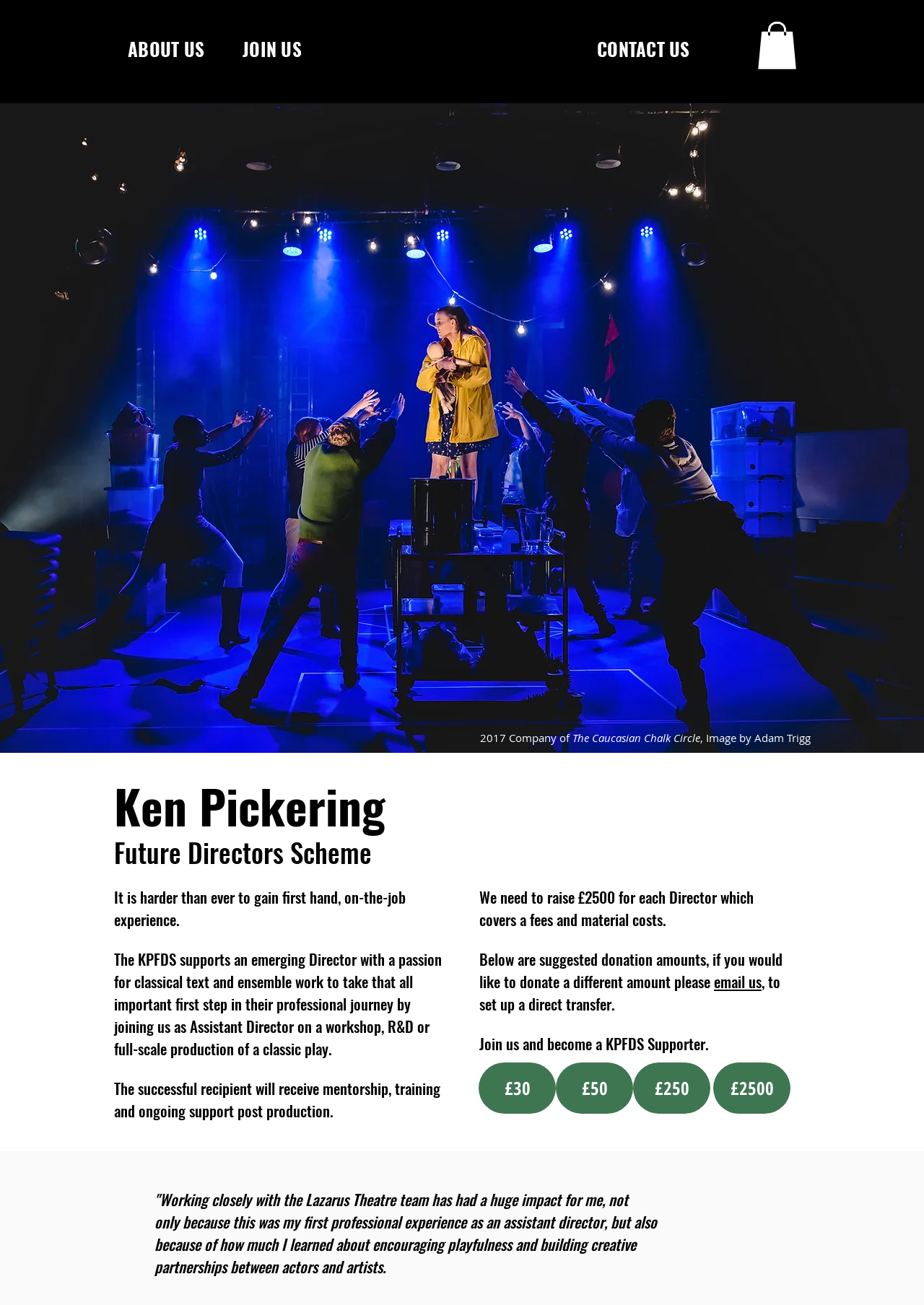Illustrate the webpage with a detailed description.

The webpage is about the Ken Pickering Future Directors Scheme, which is a program offered by the Lazarus Theatre Company. At the top of the page, there are four headings: "ABOUT US", "JOIN US", "LAZARUS THEATRE COMPANY", and "CONTACT US", each with a corresponding link. 

Below these headings, there is a slideshow section that takes up most of the width of the page. The slideshow features an image with a caption describing a 2017 company production of "The Caucasian Chalk Circle".

To the right of the slideshow, there is a section dedicated to the Ken Pickering Future Directors Scheme. It starts with a heading "Ken Pickering" followed by a brief description of the scheme, which aims to support emerging directors with a passion for classical text and ensemble work. The scheme provides mentorship, training, and ongoing support to the selected director.

Below this description, there are several paragraphs of text explaining the need for fundraising to support the scheme. The webpage suggests different donation amounts, and there are buttons to donate £30, £50, £250, or £2500. There is also an option to email the organization to set up a direct transfer.

At the bottom of the page, there is a testimonial from someone who has benefited from the scheme, describing the positive impact it had on their career as an assistant director.